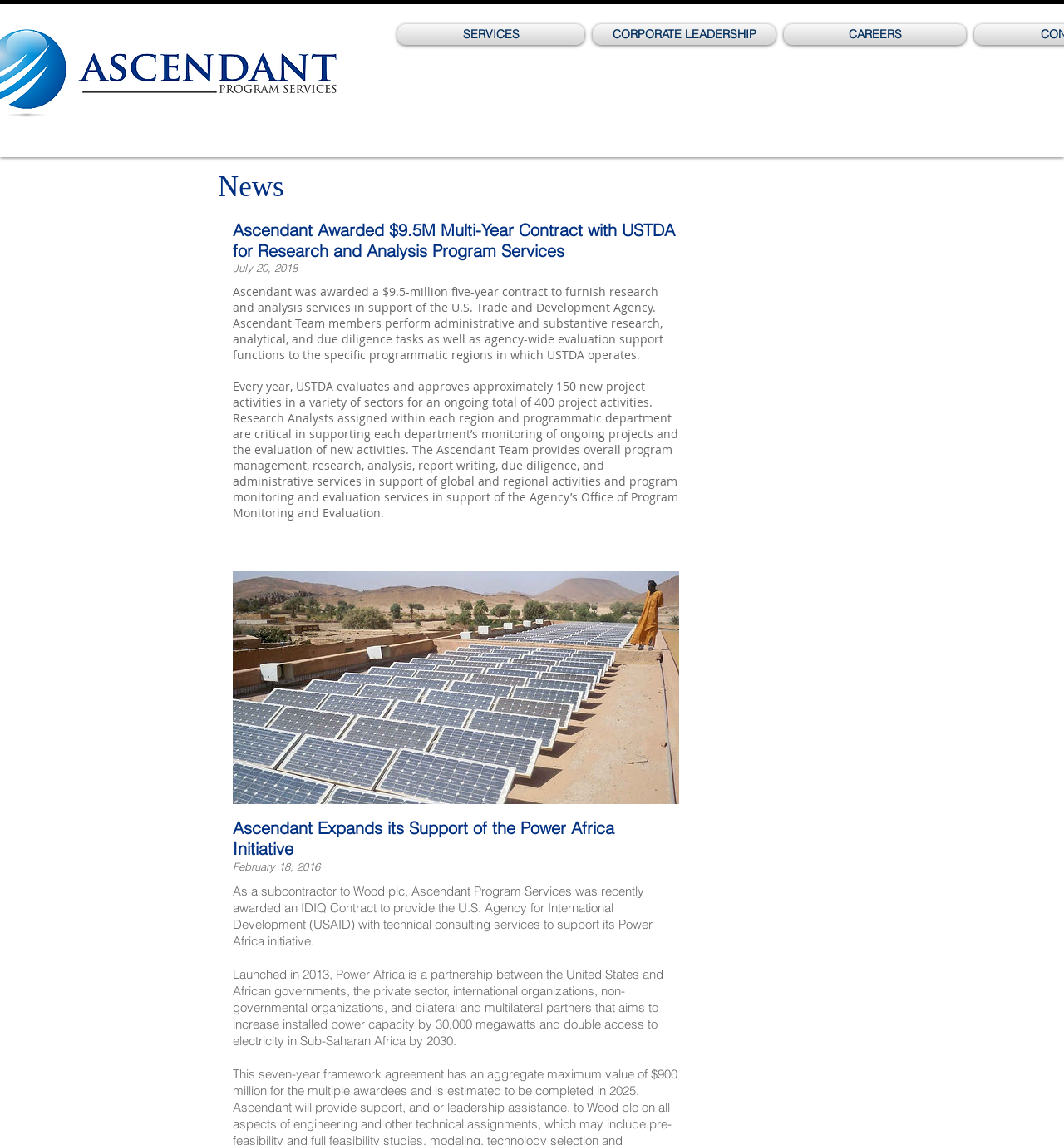Answer the following query with a single word or phrase:
What is the purpose of the Power Africa initiative?

Increase power capacity